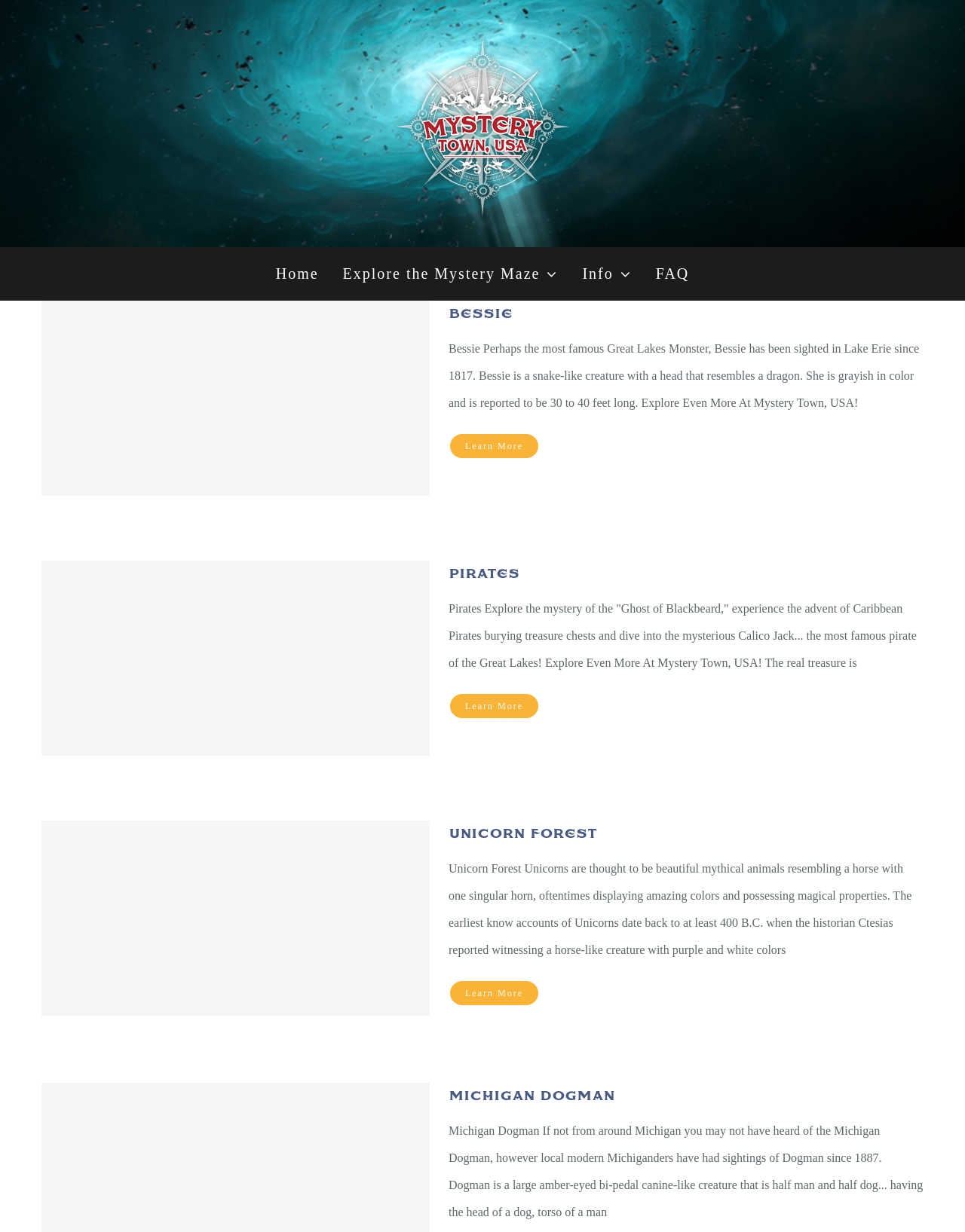Analyze the image and give a detailed response to the question:
What is the name of the Great Lakes Monster?

Based on the webpage, I found an article section with a heading 'Bessie' and a description that mentions 'Bessie Perhaps the most famous Great Lakes Monster, Bessie has been sighted in Lake Erie since 1817.' Therefore, the answer is Bessie.